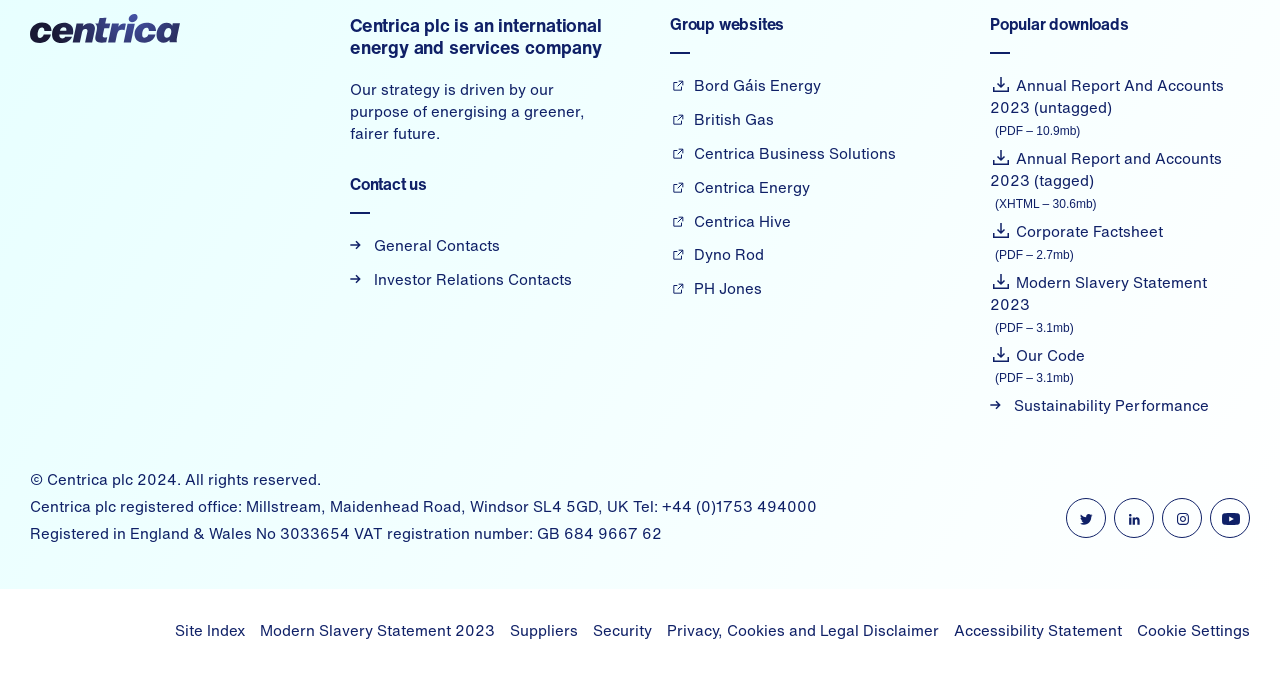What is the size of the Annual Report And Accounts 2023 PDF?
Based on the image, provide a one-word or brief-phrase response.

10.9mb